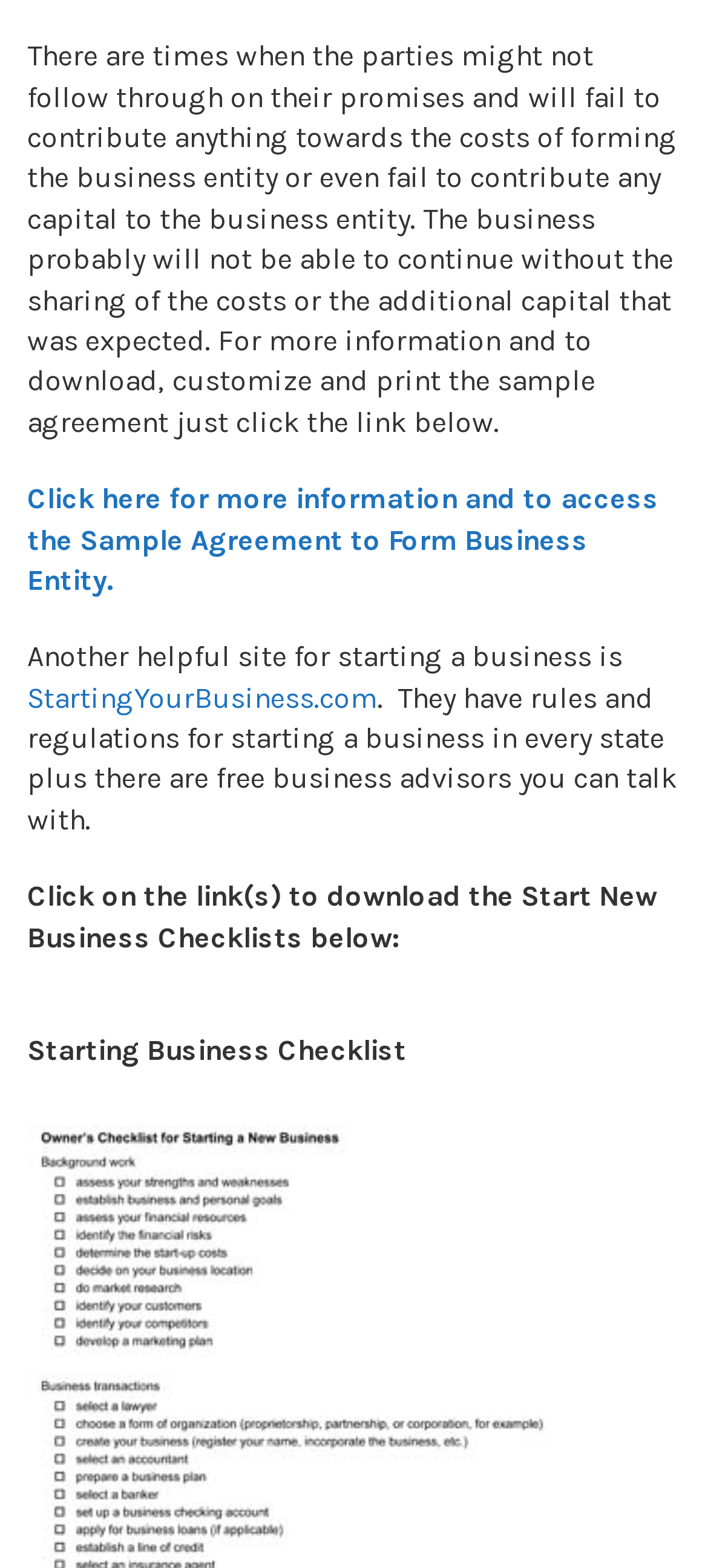How many checklists are available for download?
Provide an in-depth and detailed answer to the question.

The webpage mentions 'Click on the link(s) to download the Start New Business Checklists below' followed by a single link to 'Starting Business Checklist', indicating that only one checklist is available for download.